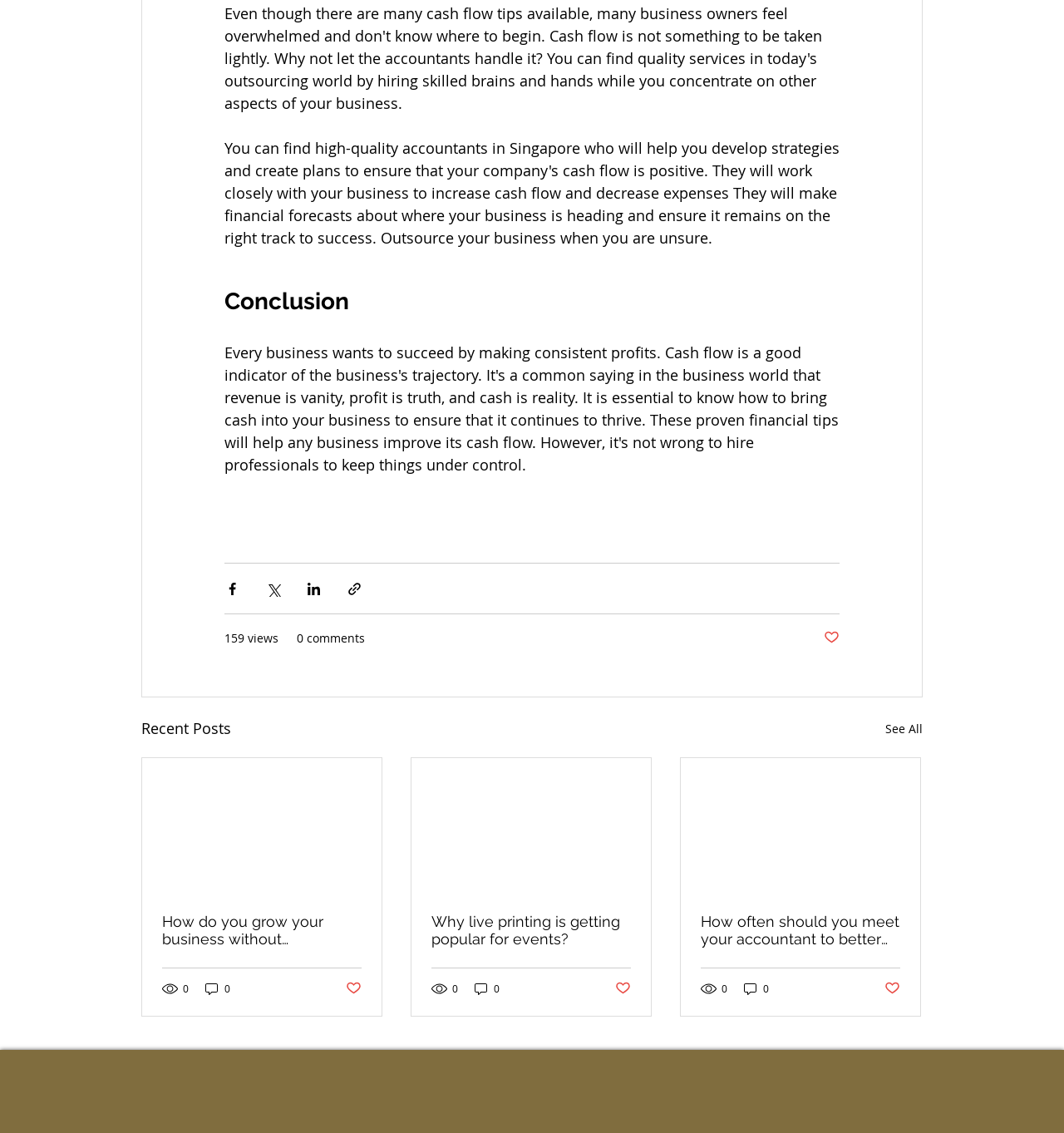Please identify the bounding box coordinates of the element that needs to be clicked to perform the following instruction: "Share via link".

[0.326, 0.513, 0.341, 0.527]